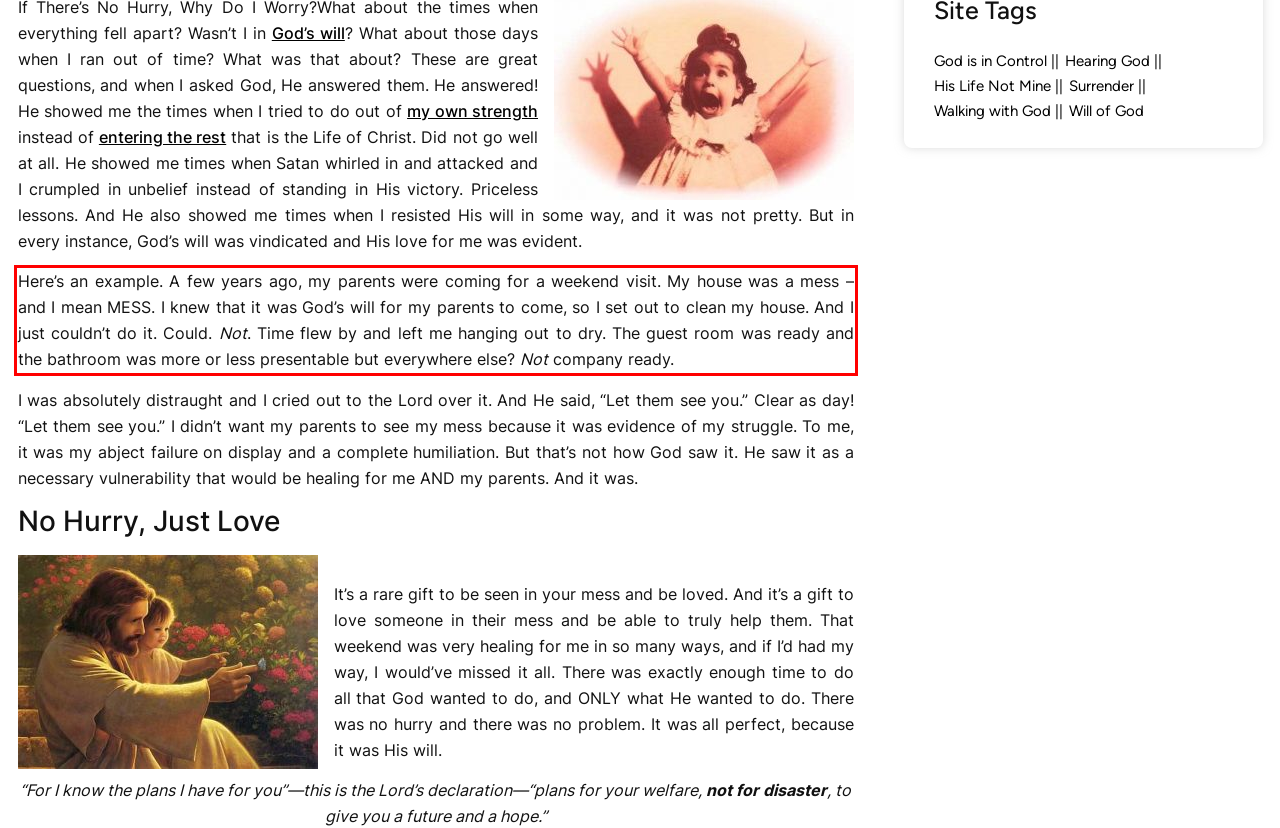Please use OCR to extract the text content from the red bounding box in the provided webpage screenshot.

Here’s an example. A few years ago, my parents were coming for a weekend visit. My house was a mess – and I mean MESS. I knew that it was God’s will for my parents to come, so I set out to clean my house. And I just couldn’t do it. Could. Not. Time flew by and left me hanging out to dry. The guest room was ready and the bathroom was more or less presentable but everywhere else? Not company ready.